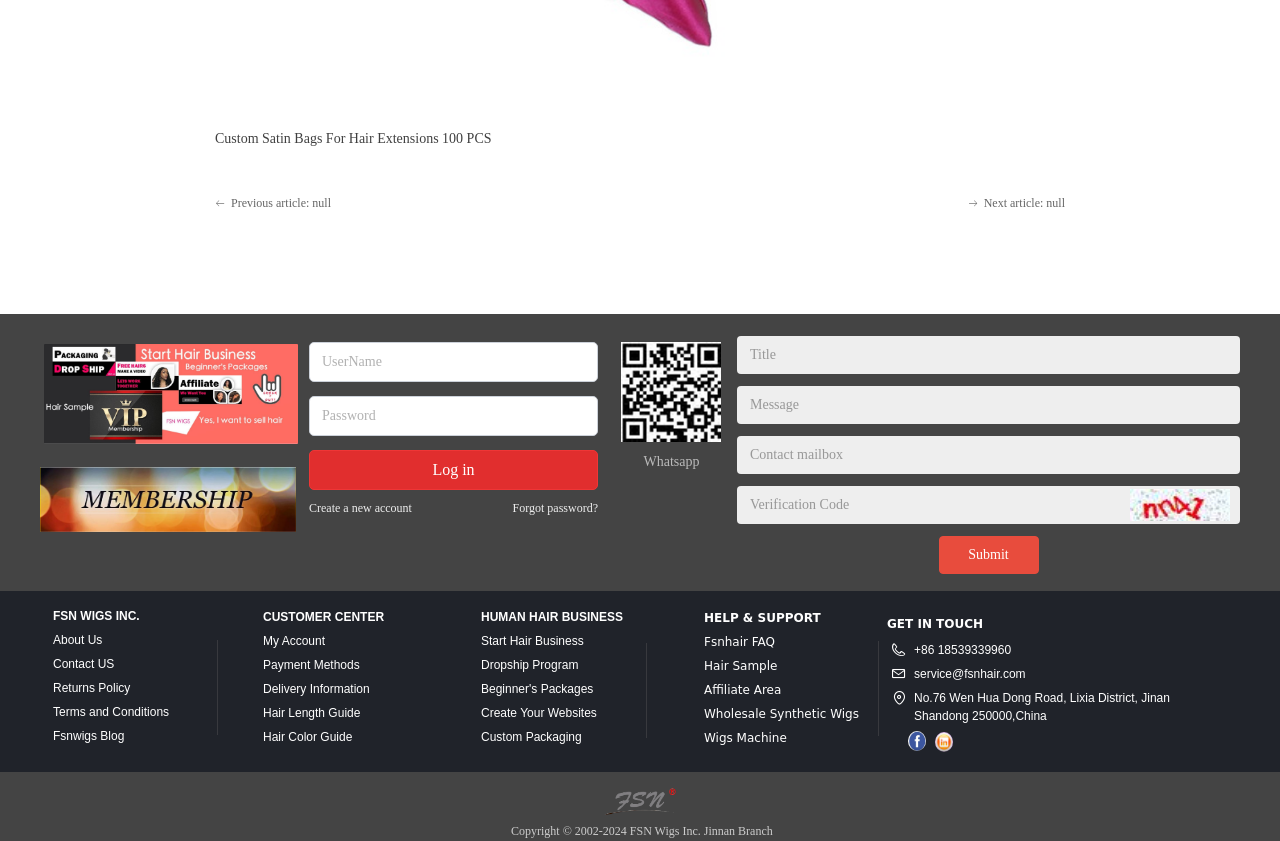What is the title of the first section? Based on the screenshot, please respond with a single word or phrase.

CUSTOMER CENTER